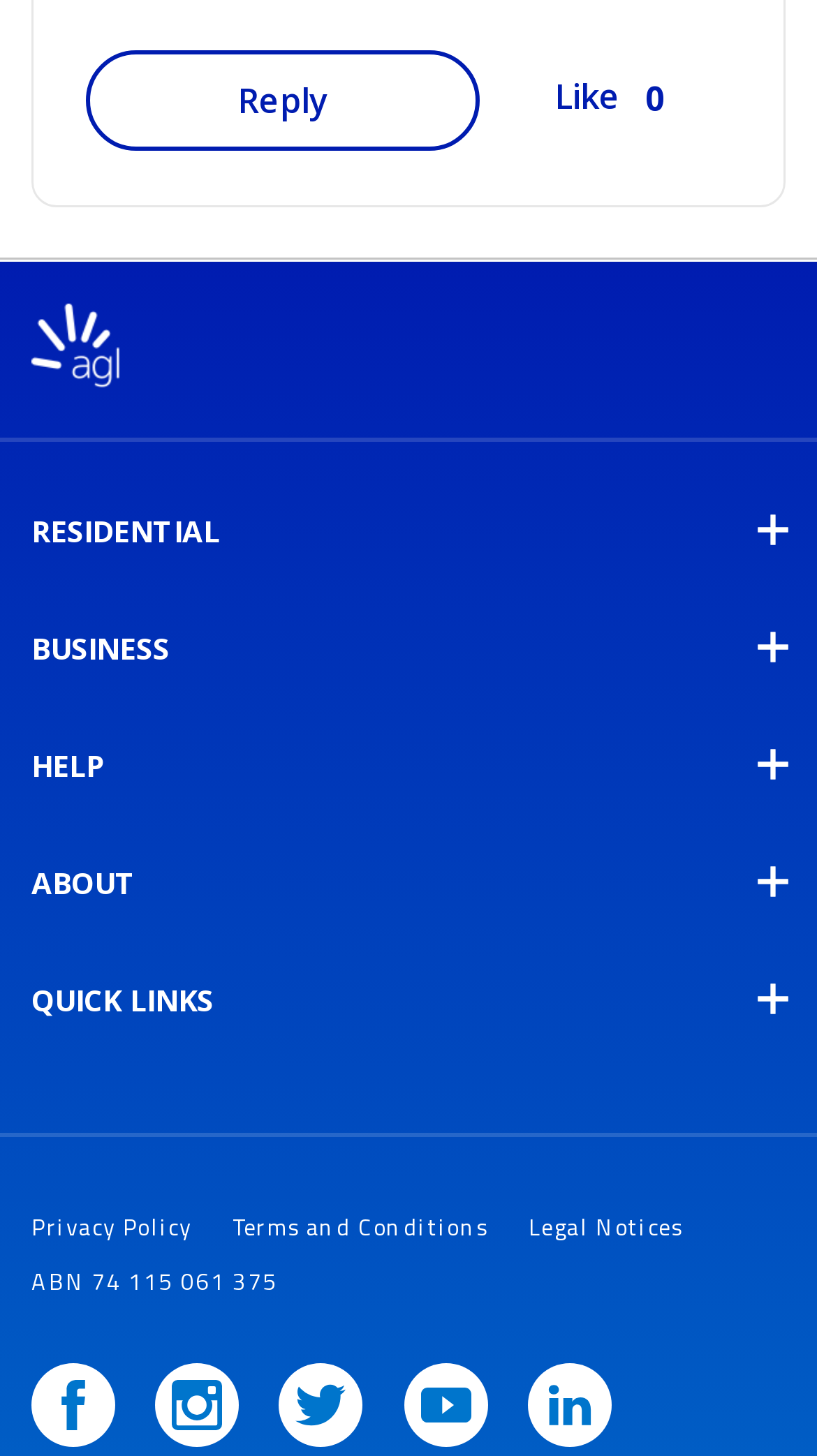Locate the bounding box coordinates of the clickable region necessary to complete the following instruction: "Visit Pinterest". Provide the coordinates in the format of four float numbers between 0 and 1, i.e., [left, top, right, bottom].

None